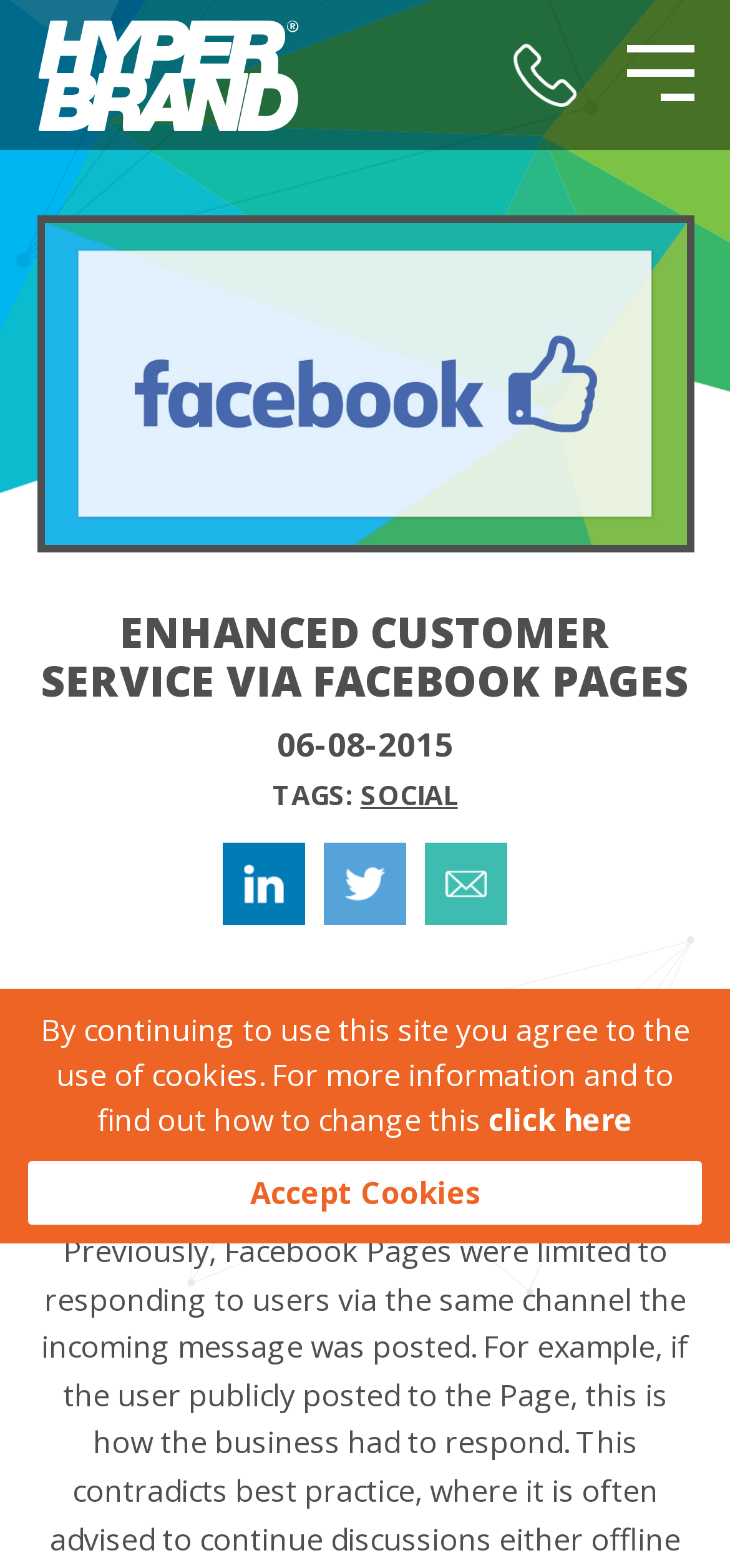What is the purpose of the buttons at the bottom?
Please respond to the question thoroughly and include all relevant details.

I inferred the purpose of the buttons at the bottom by looking at their content, which includes 'Share on LinkedIn', 'Share on Twitter', and 'Share via Email'. These buttons are likely used to share the article on different social media platforms or via email.